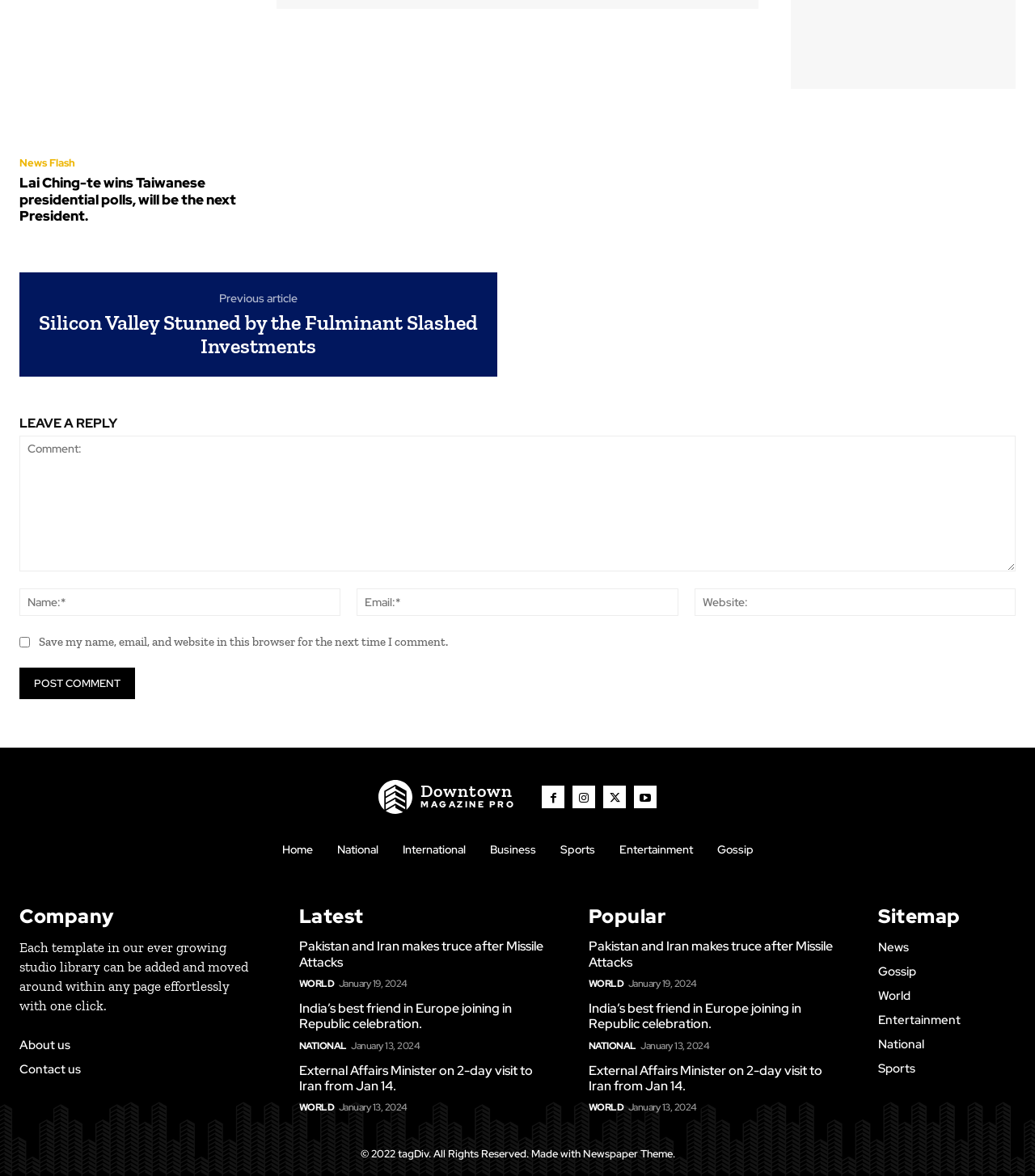What is the main topic of this webpage?
Please answer using one word or phrase, based on the screenshot.

News